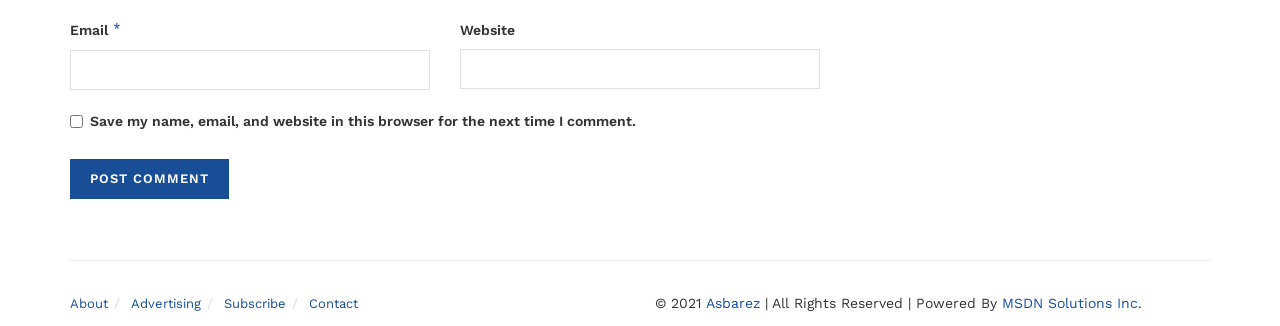Answer the following in one word or a short phrase: 
What is the purpose of the 'Email' textbox?

To input email address